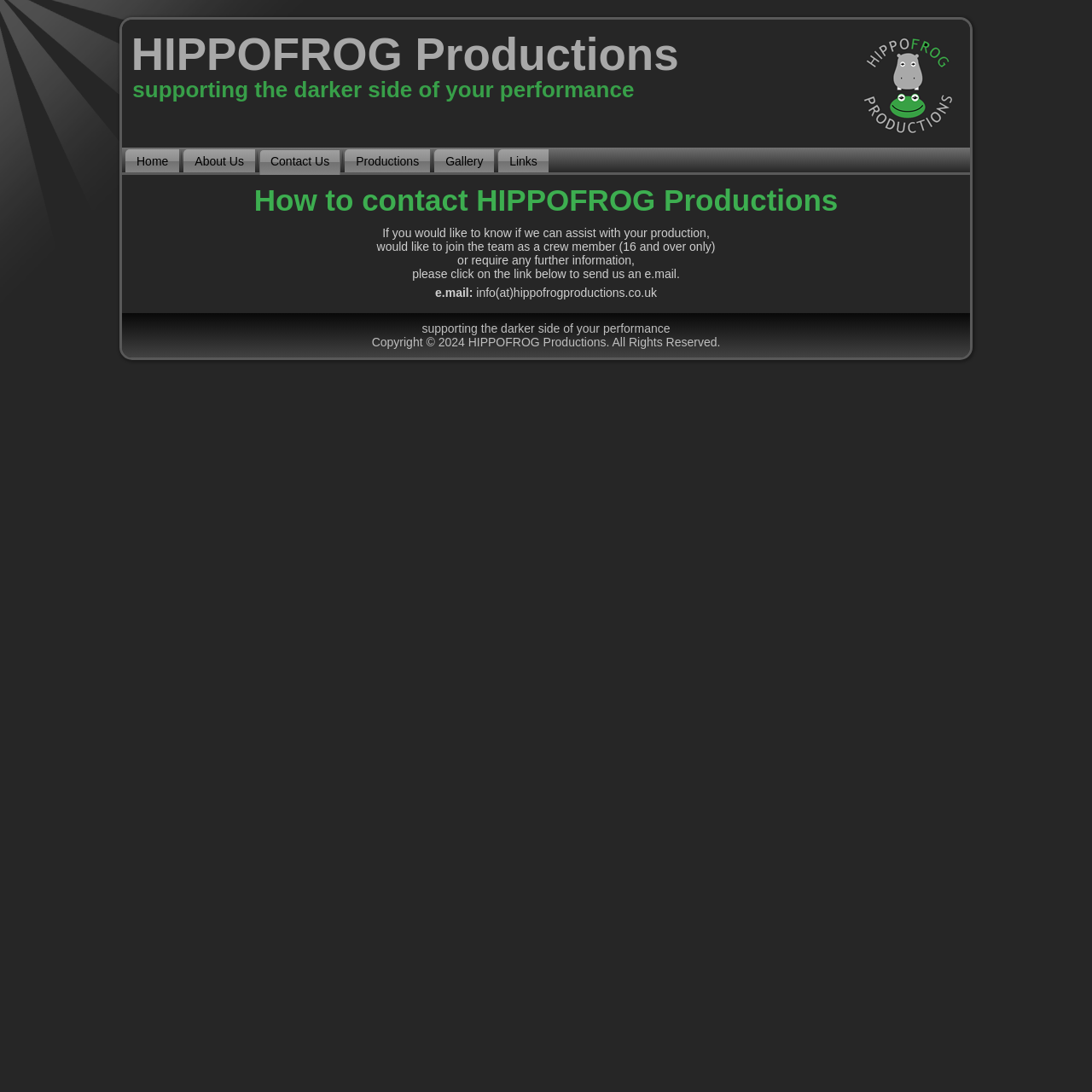What is the tagline of HIPPOFROG Productions?
Based on the content of the image, thoroughly explain and answer the question.

The tagline of HIPPOFROG Productions can be found at the top of the webpage, where it is written as 'supporting the darker side of your performance'. It is also mentioned at the bottom of the webpage.